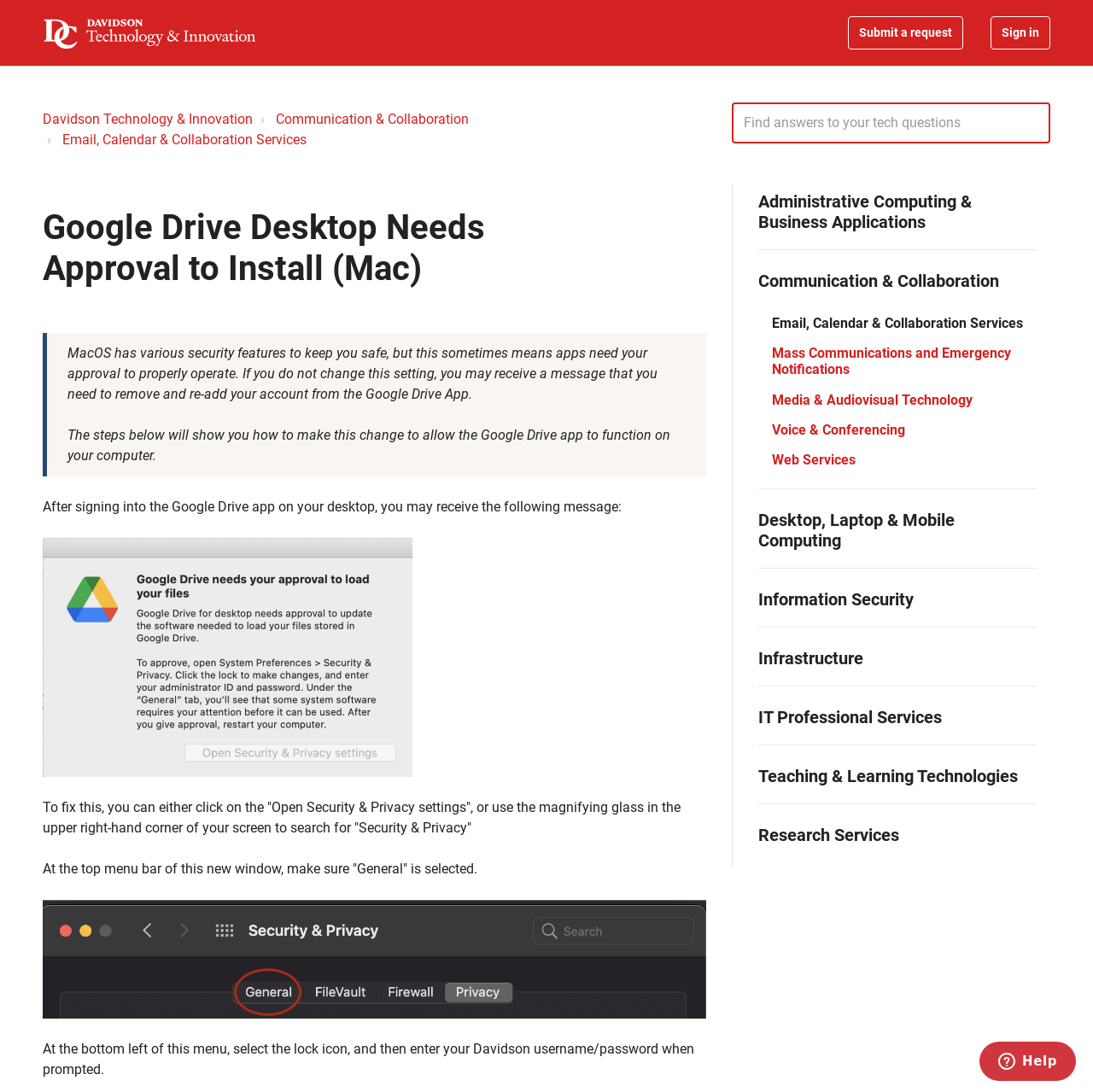What is the purpose of the Google Drive app?
Please interpret the details in the image and answer the question thoroughly.

The webpage explains that MacOS has various security features to keep users safe, but this sometimes means apps need approval to properly operate. The Google Drive app needs approval to function on the user's computer, and the webpage provides steps to make this change.